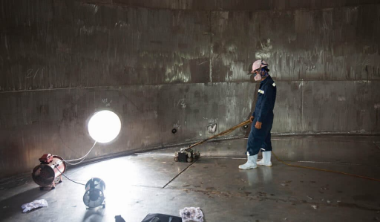What type of floor is inside the tank?
Using the visual information, reply with a single word or short phrase.

Concrete